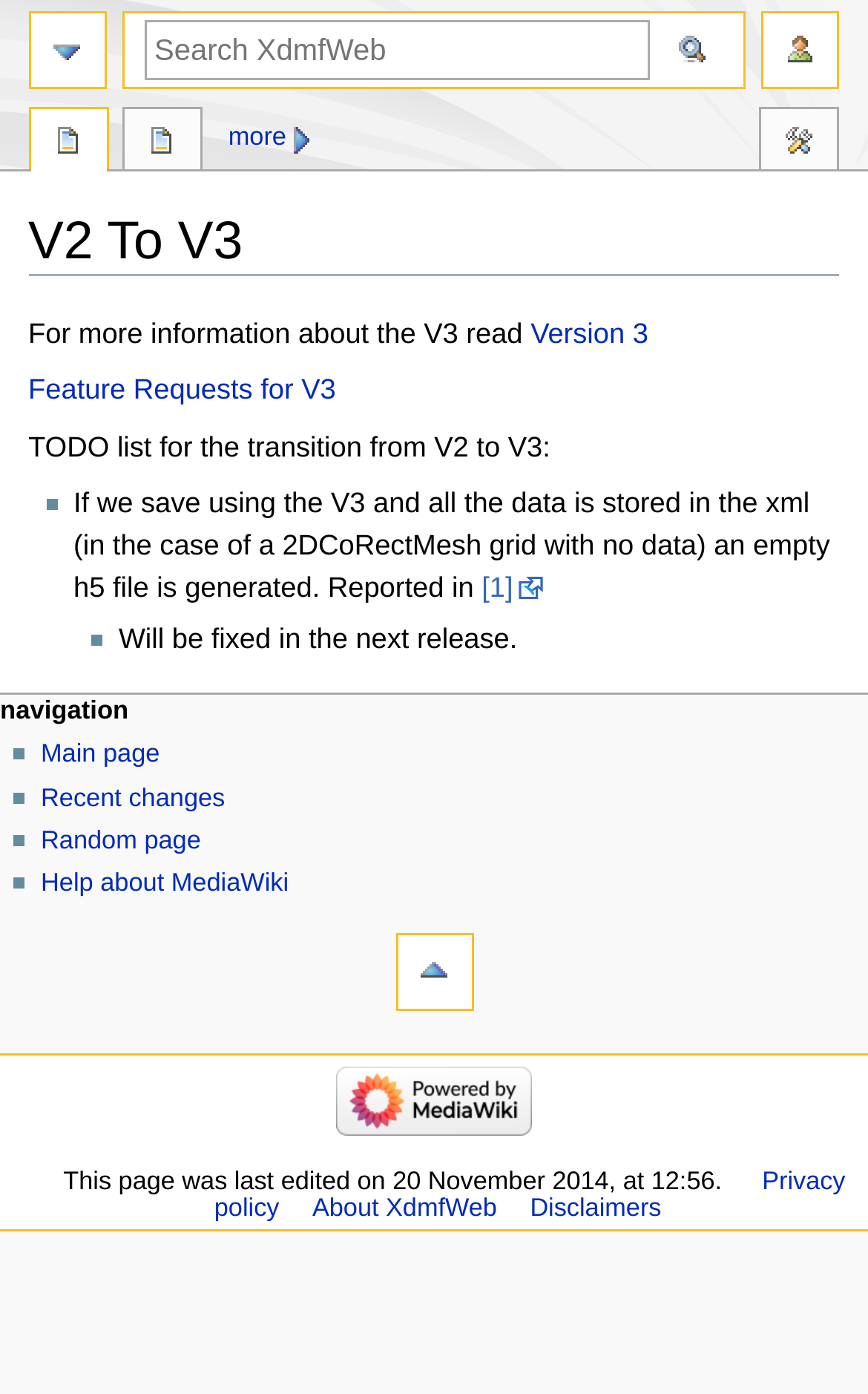Provide a brief response using a word or short phrase to this question:
What is the purpose of this webpage?

Transition from V2 to V3